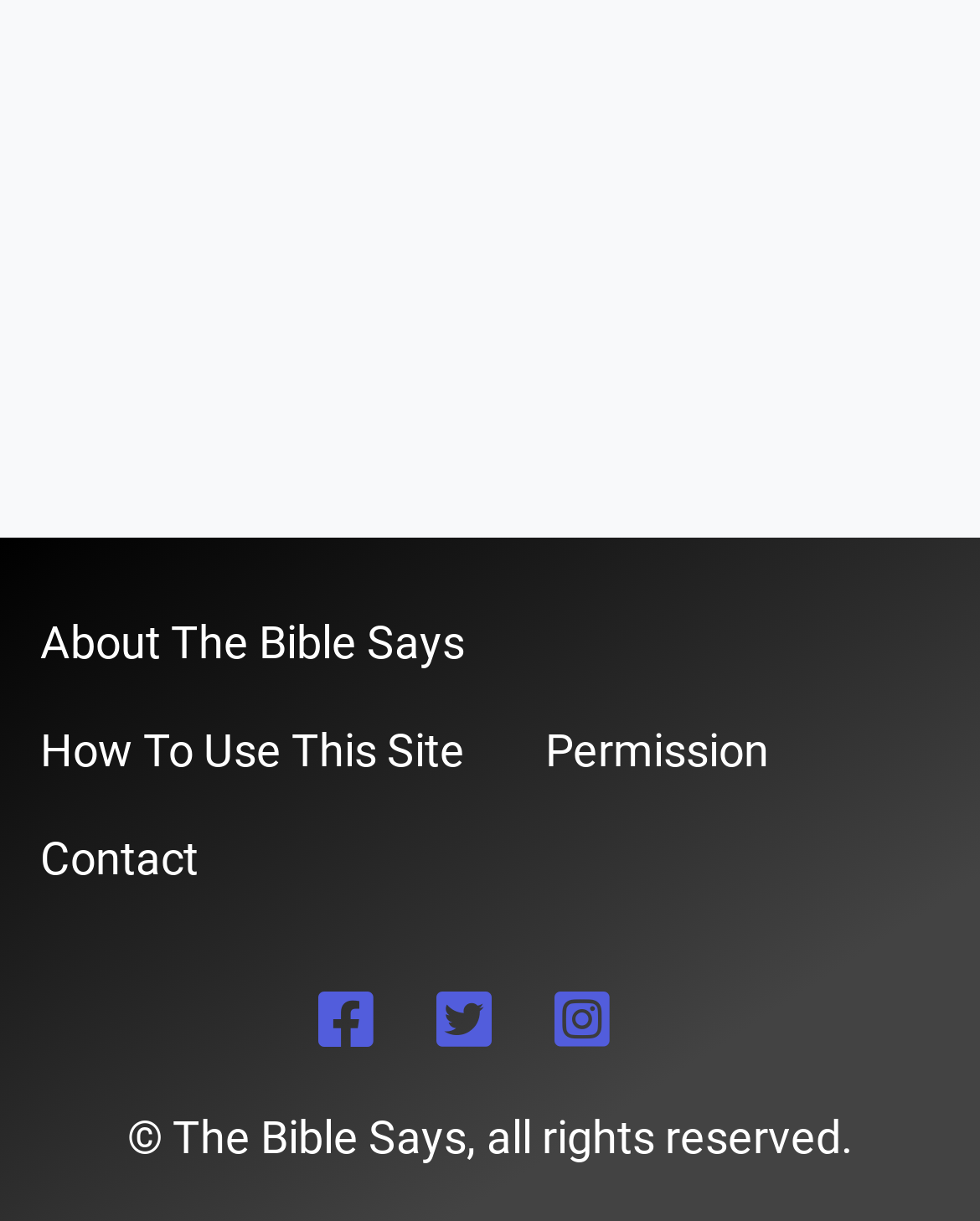How many social media links are there?
Carefully examine the image and provide a detailed answer to the question.

I counted the number of social media links by looking at the links with icons, which are Facebook, Twitter, and Instagram.